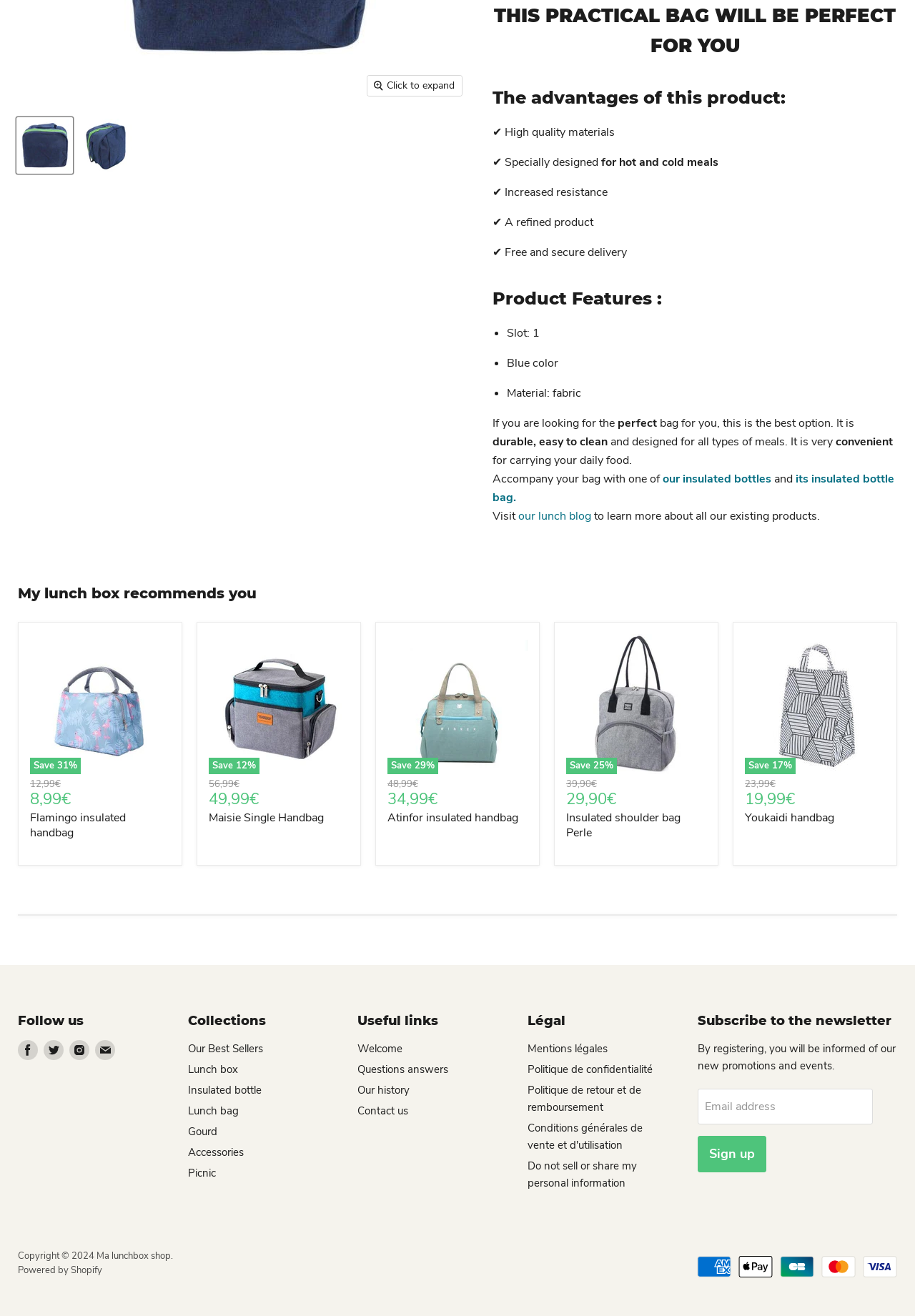Find the bounding box coordinates for the HTML element described in this sentence: "Flamingo insulated handbag". Provide the coordinates as four float numbers between 0 and 1, in the format [left, top, right, bottom].

[0.033, 0.615, 0.138, 0.639]